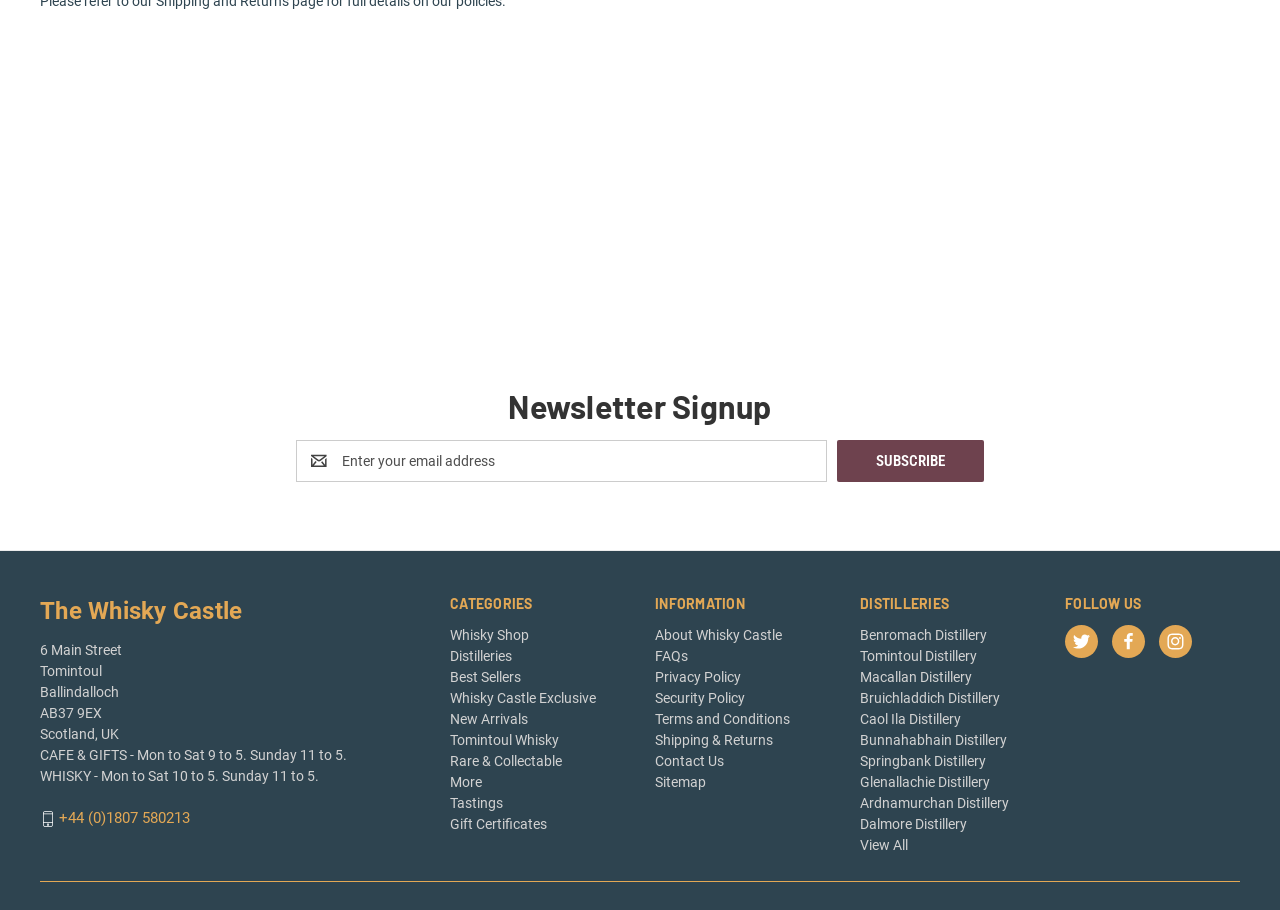Bounding box coordinates should be in the format (top-left x, top-left y, bottom-right x, bottom-right y) and all values should be floating point numbers between 0 and 1. Determine the bounding box coordinate for the UI element described as: Tastings

[0.352, 0.874, 0.393, 0.892]